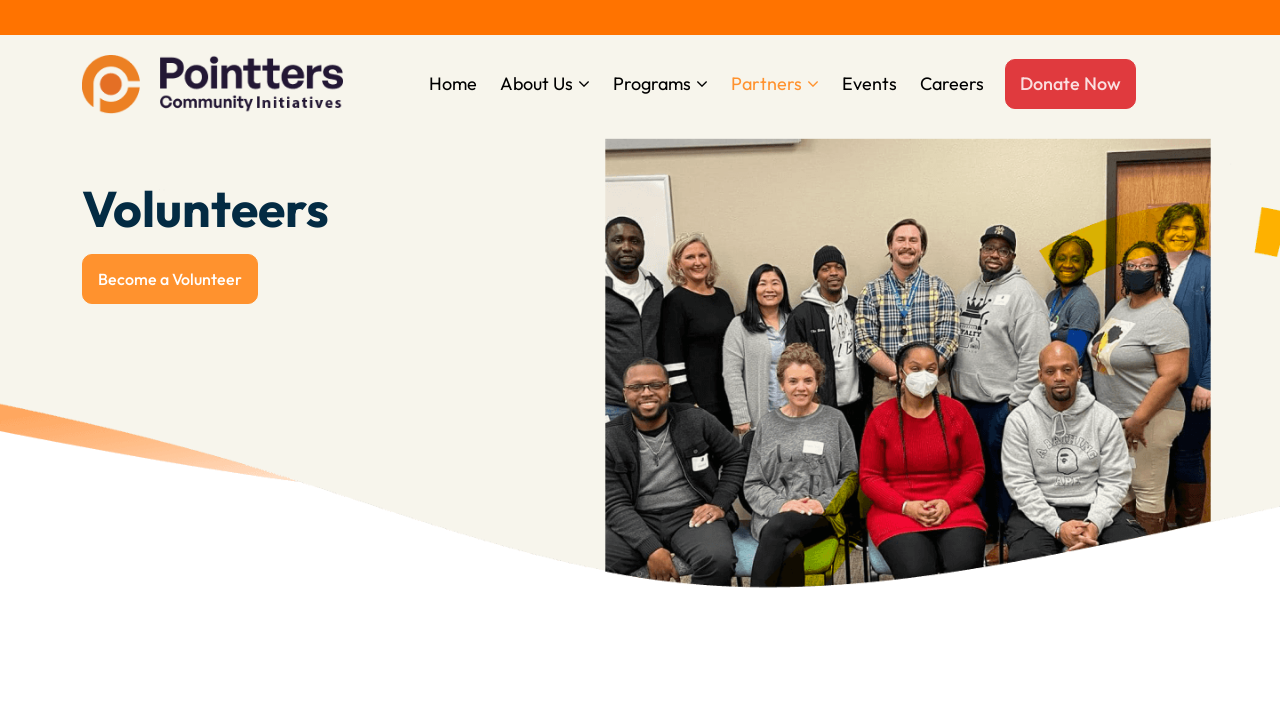Provide the bounding box coordinates of the HTML element described by the text: "Partners".

[0.571, 0.09, 0.64, 0.15]